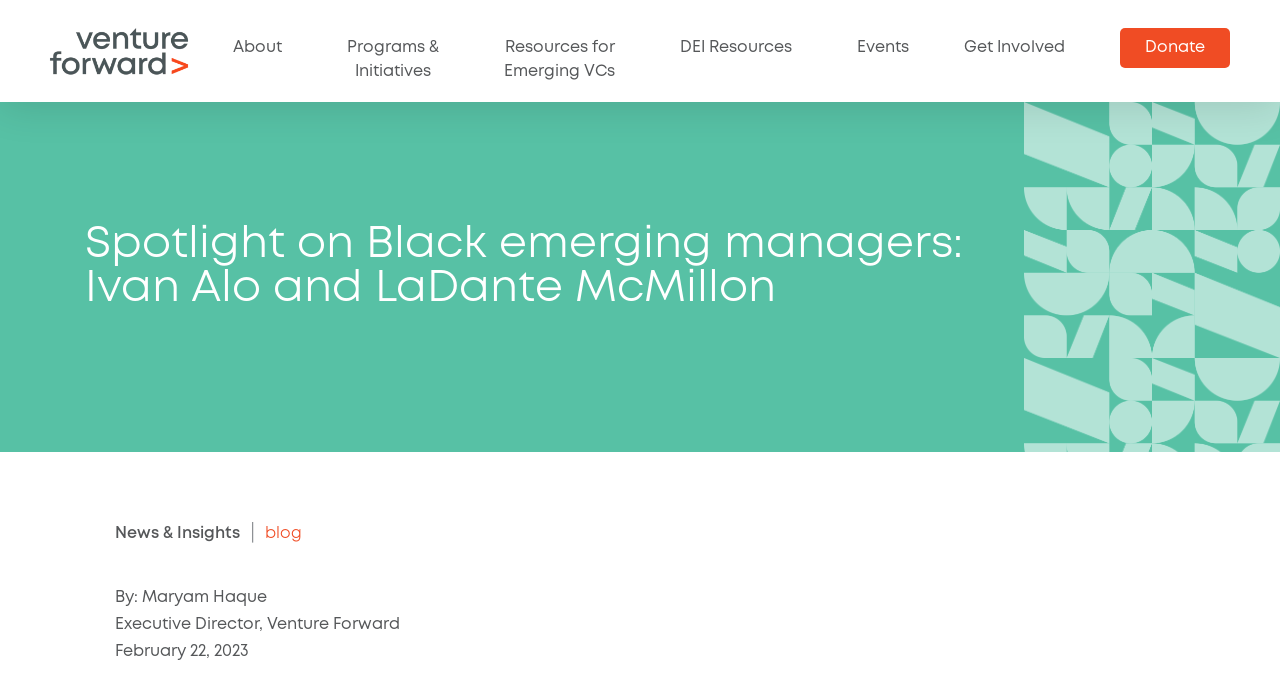What is the date of the article?
From the details in the image, provide a complete and detailed answer to the question.

I found a link element with the text 'February 22, 2023' which is likely to be the date of the article.